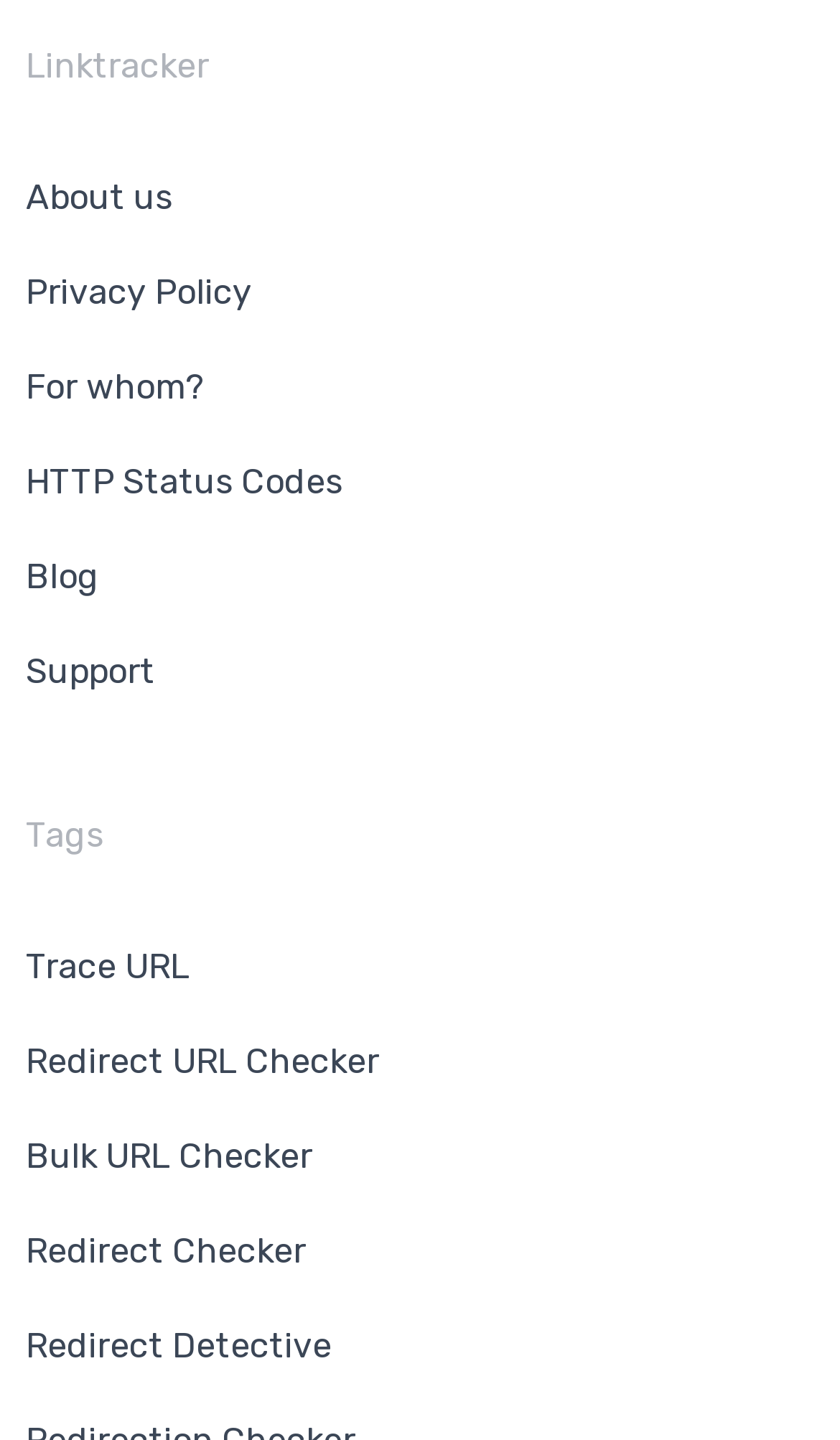Please provide the bounding box coordinates for the element that needs to be clicked to perform the following instruction: "Click on About us". The coordinates should be given as four float numbers between 0 and 1, i.e., [left, top, right, bottom].

[0.031, 0.105, 0.205, 0.171]